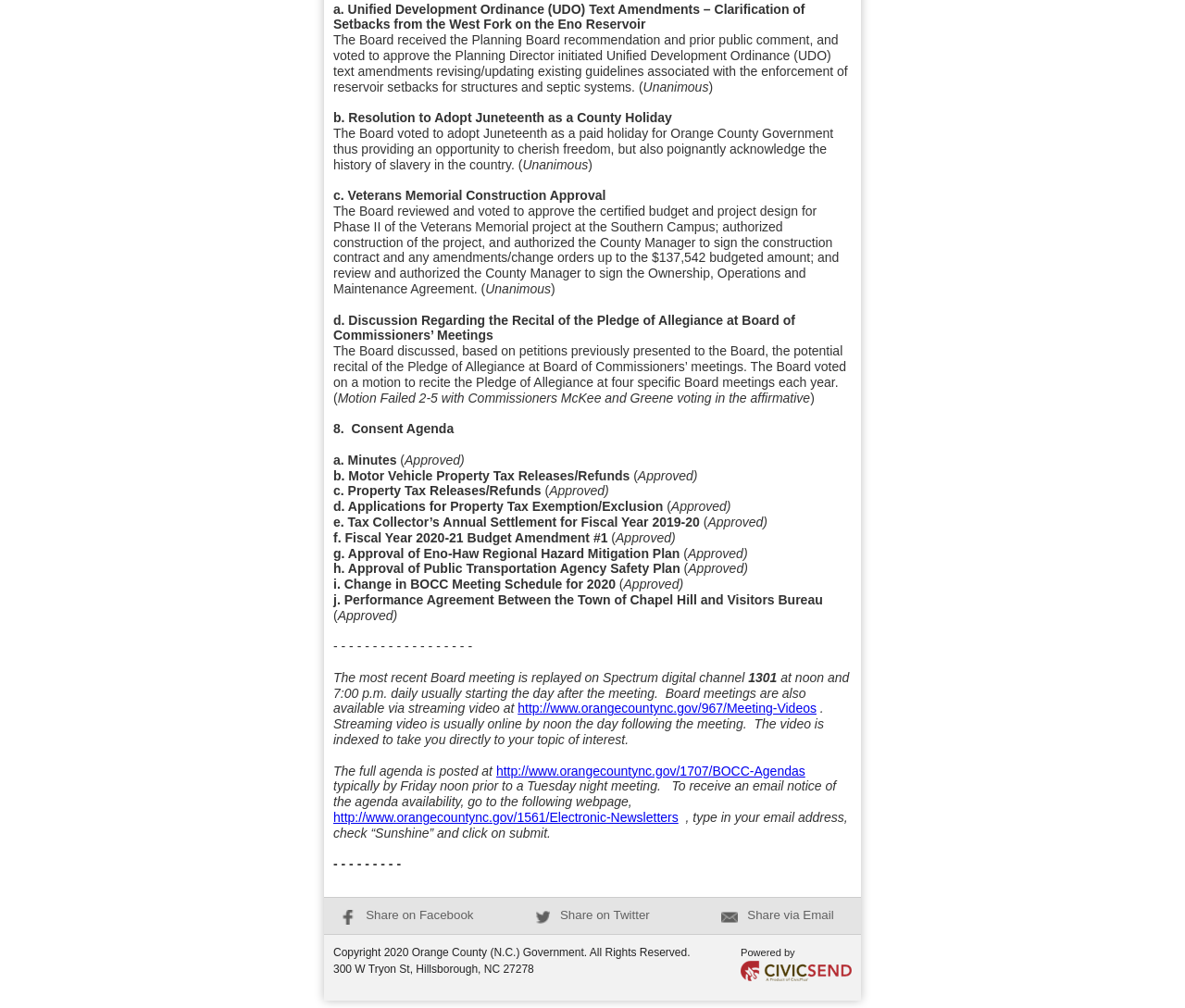Answer the question below using just one word or a short phrase: 
How many consent agenda items are there?

8